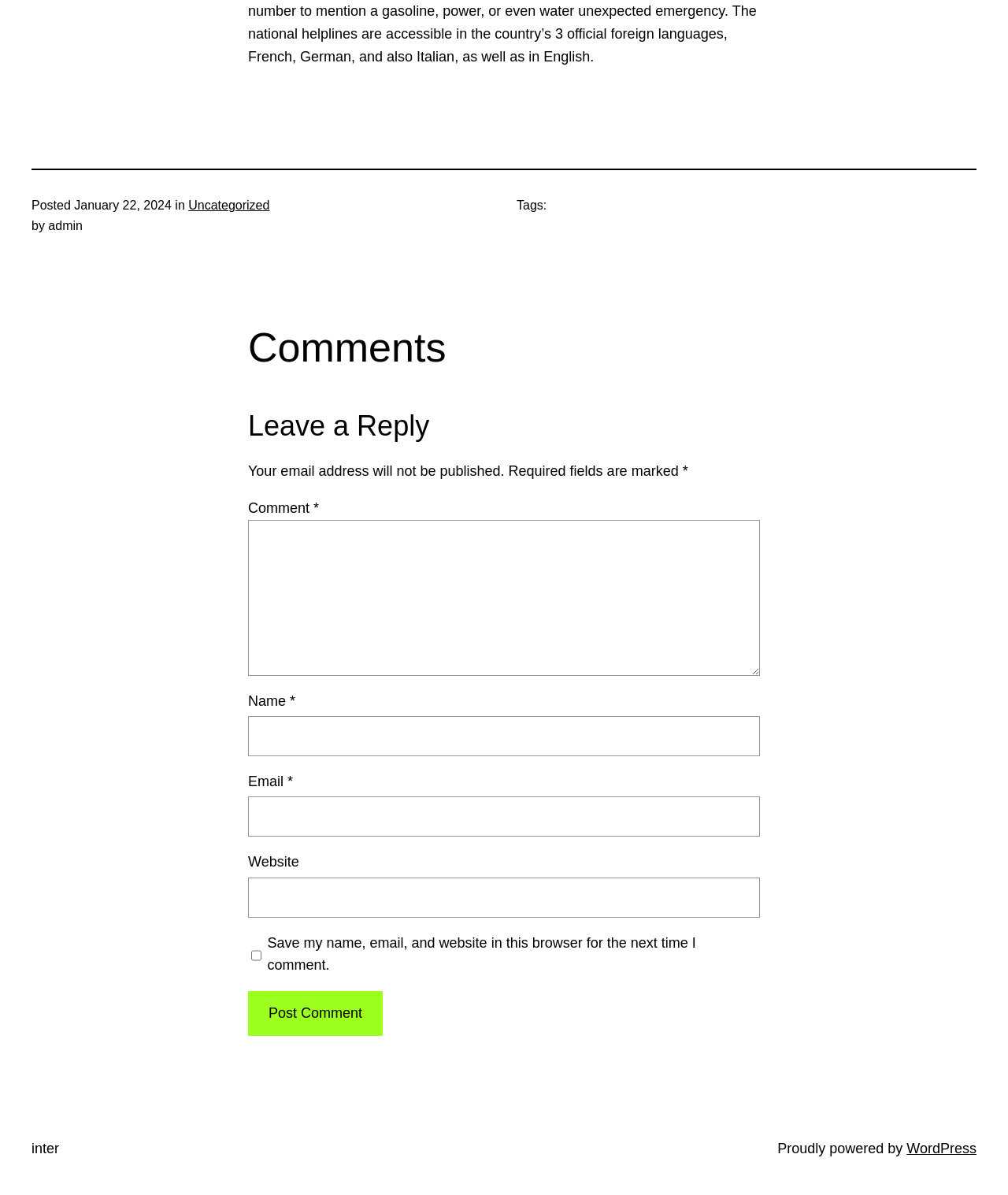Please find the bounding box coordinates of the section that needs to be clicked to achieve this instruction: "Enter your name".

[0.246, 0.599, 0.754, 0.633]